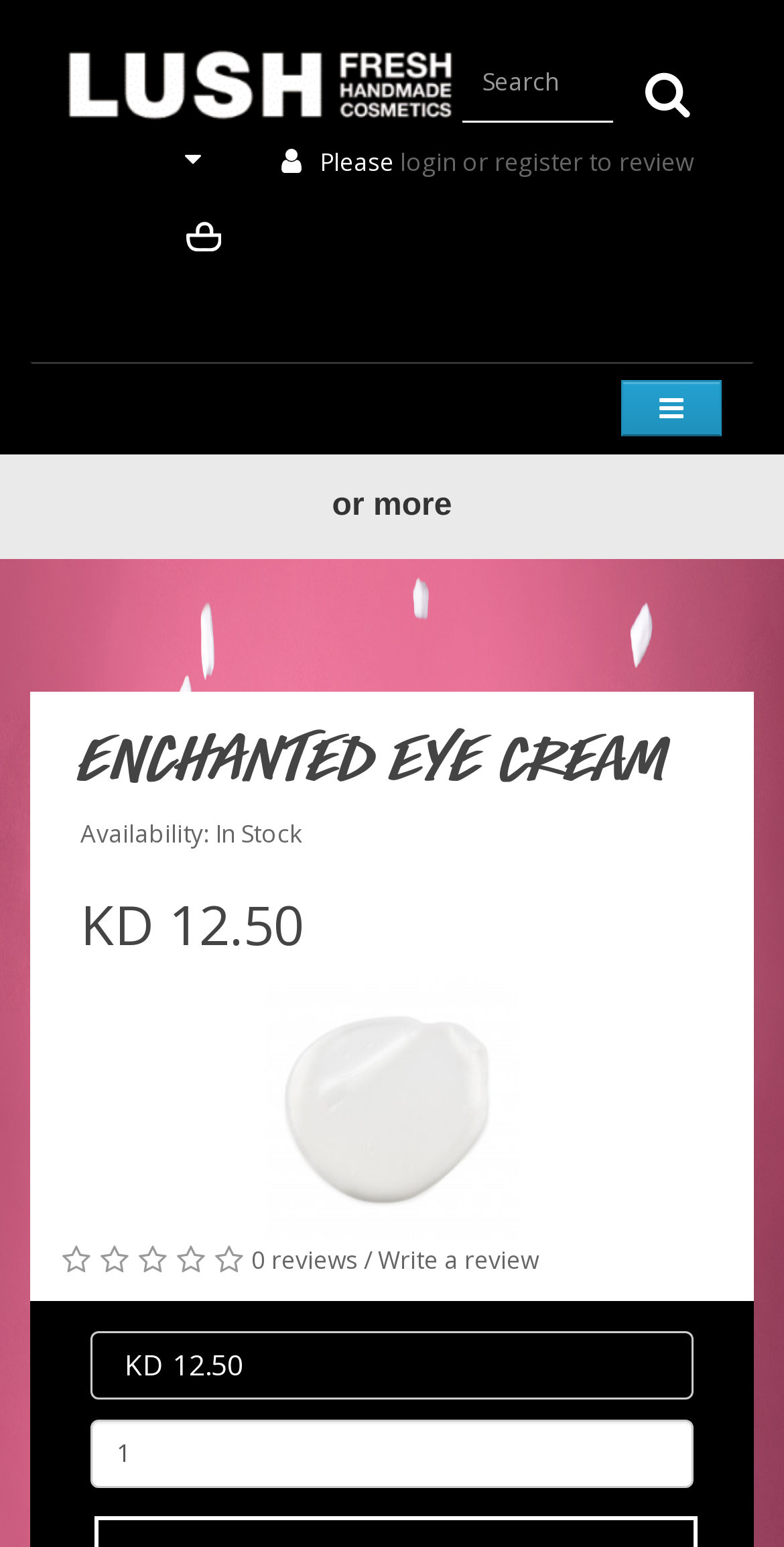Please locate the bounding box coordinates of the region I need to click to follow this instruction: "Click on login".

[0.51, 0.094, 0.582, 0.116]